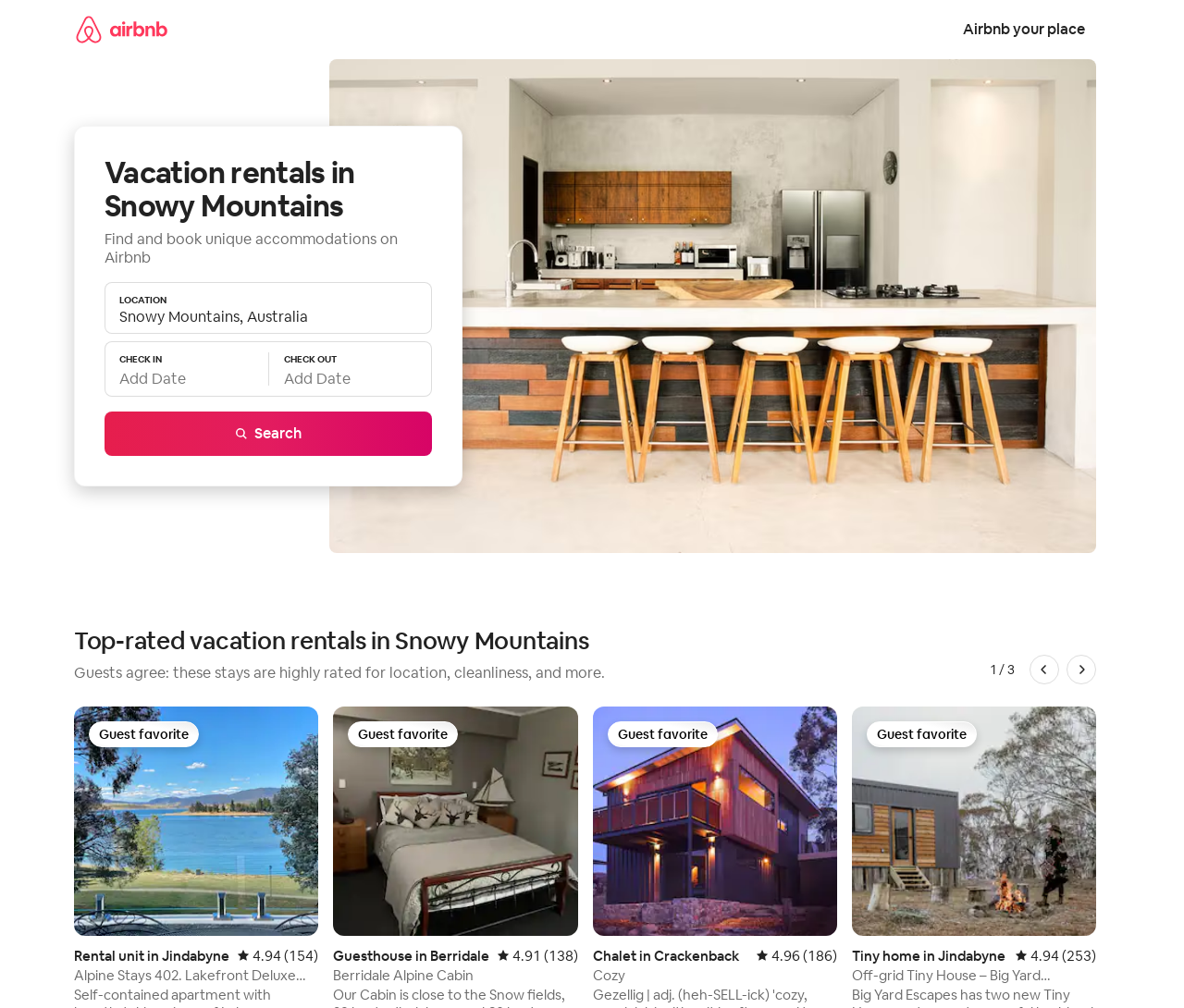Identify and extract the heading text of the webpage.

Vacation rentals in Snowy Mountains